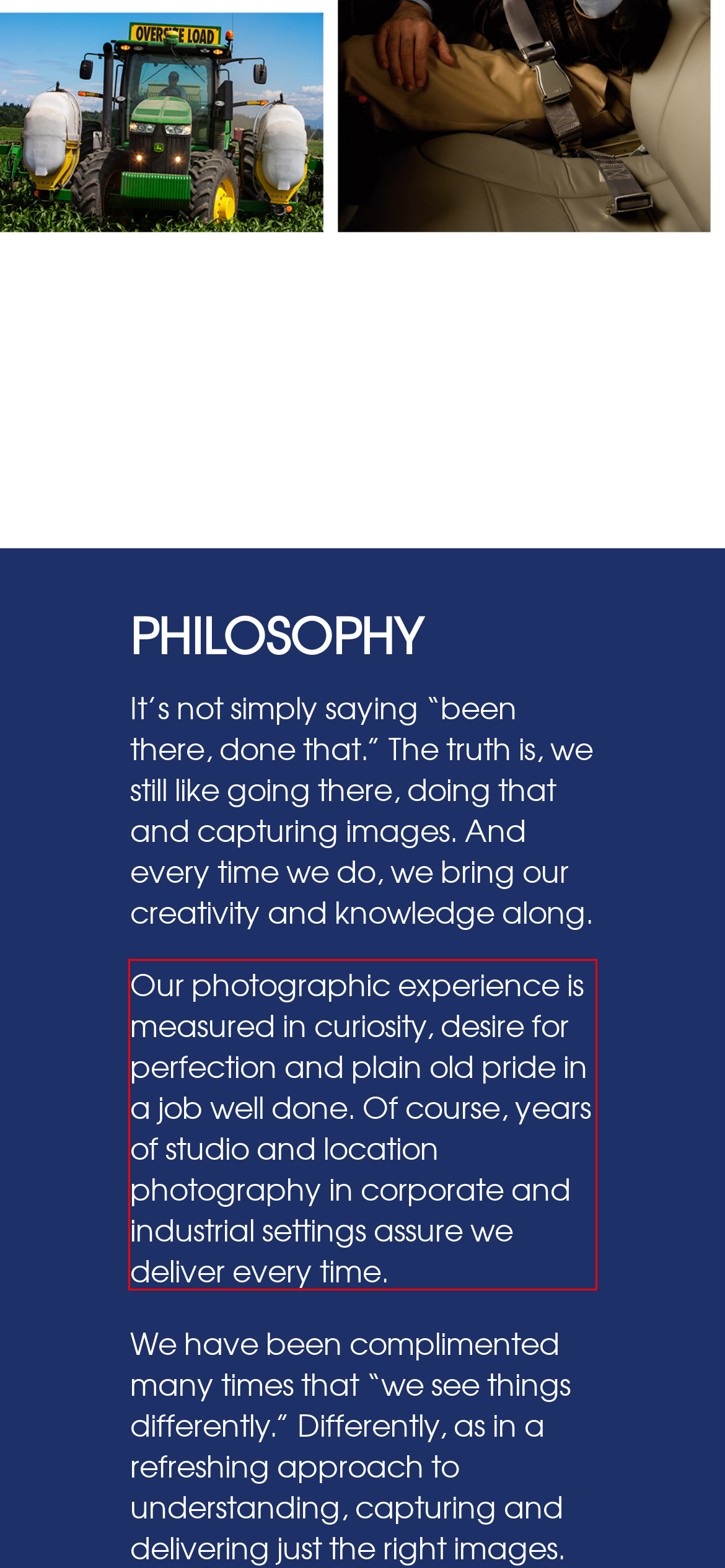Given a screenshot of a webpage with a red bounding box, extract the text content from the UI element inside the red bounding box.

Our photographic experience is measured in curiosity, desire for perfection and plain old pride in a job well done. Of course, years of studio and location photography in corporate and industrial settings assure we deliver every time.